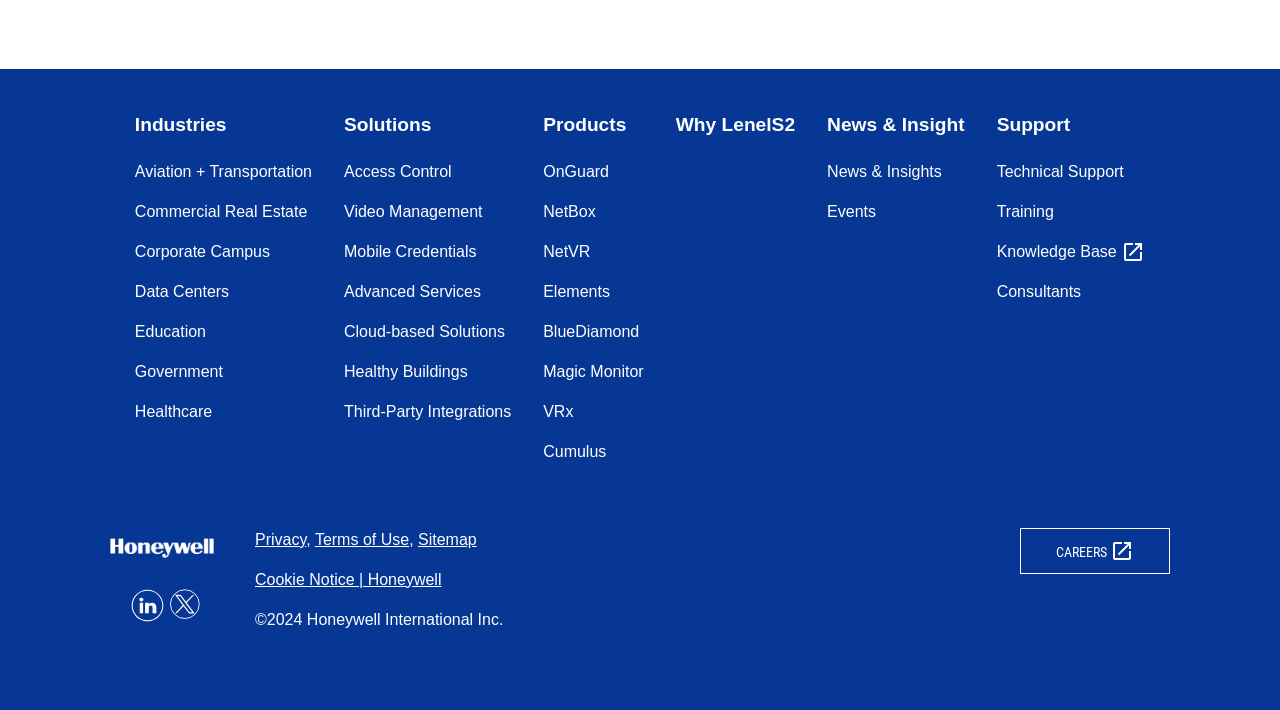Identify the bounding box coordinates for the region to click in order to carry out this instruction: "Click on Industries". Provide the coordinates using four float numbers between 0 and 1, formatted as [left, top, right, bottom].

[0.105, 0.156, 0.177, 0.197]